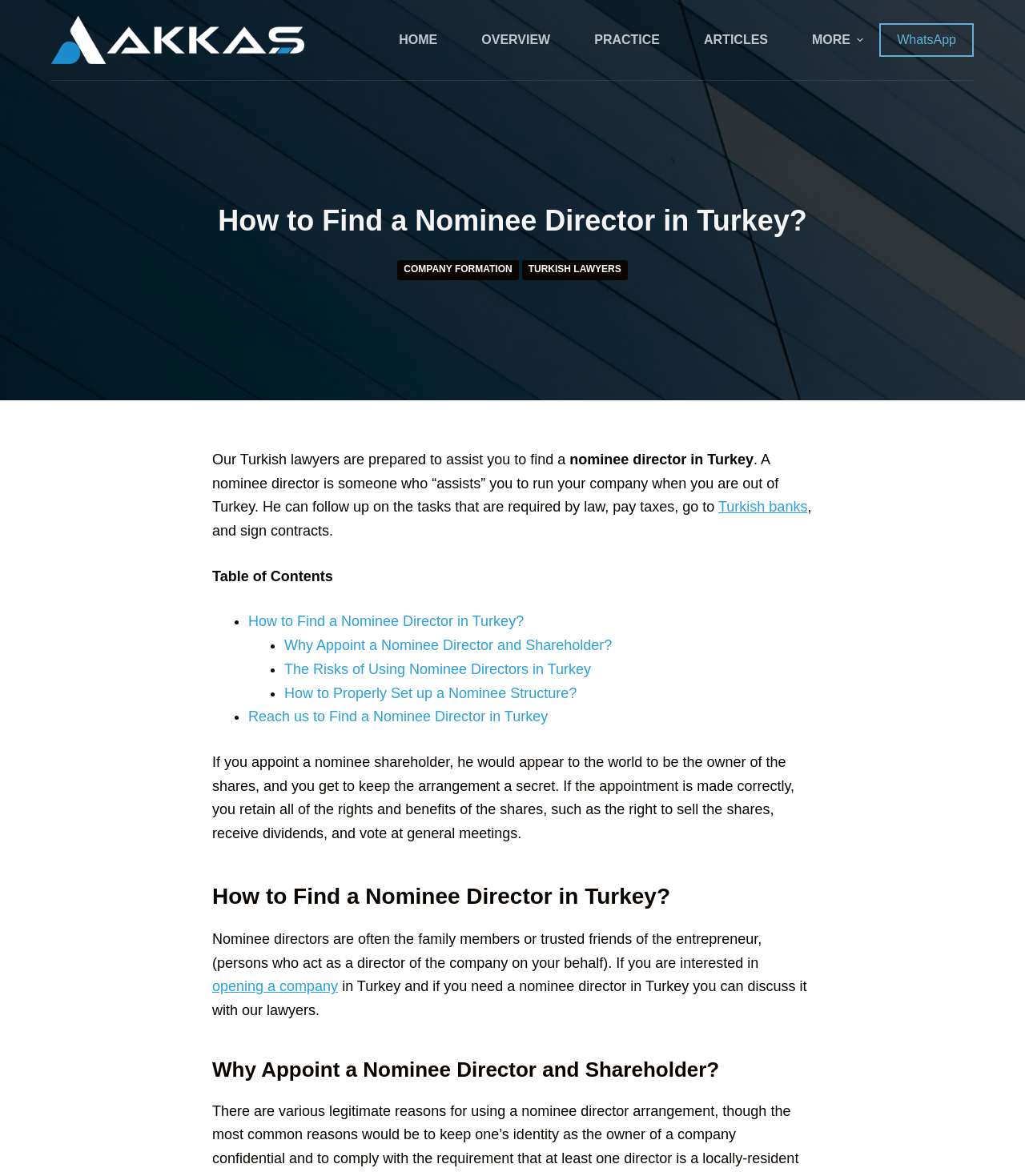Find the bounding box coordinates of the clickable element required to execute the following instruction: "Contact us through WhatsApp". Provide the coordinates as four float numbers between 0 and 1, i.e., [left, top, right, bottom].

[0.858, 0.02, 0.95, 0.048]